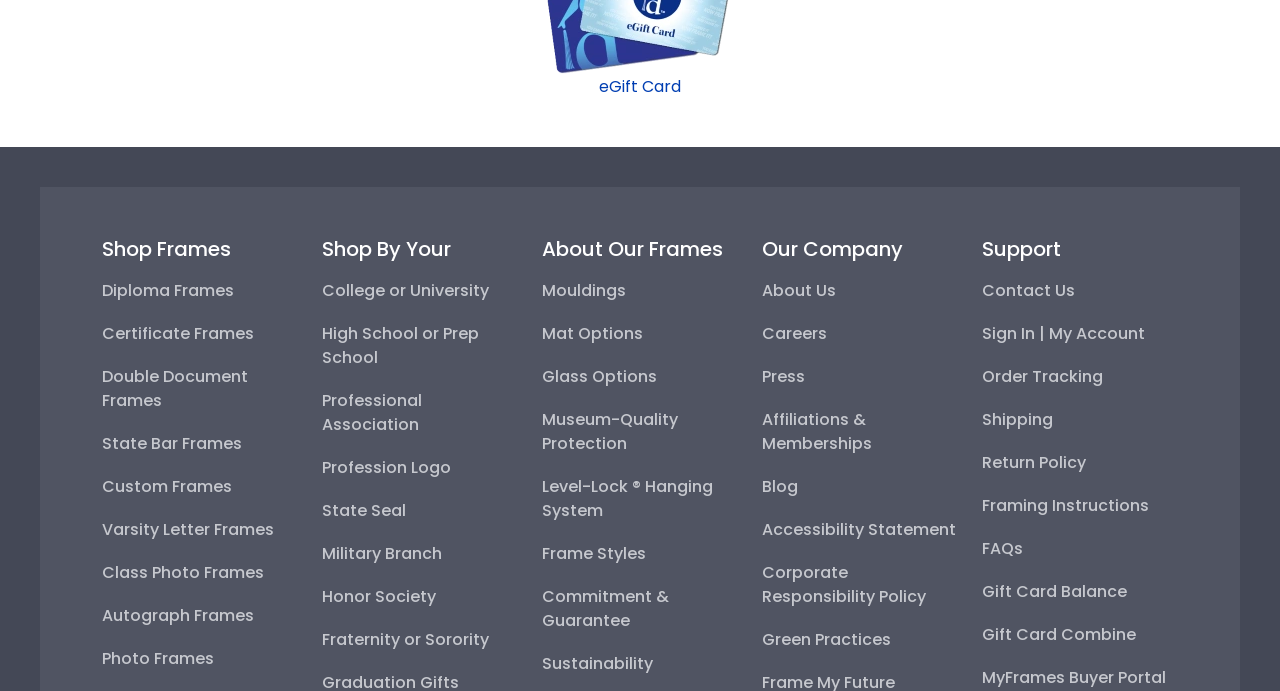Please give the bounding box coordinates of the area that should be clicked to fulfill the following instruction: "Contact Us". The coordinates should be in the format of four float numbers from 0 to 1, i.e., [left, top, right, bottom].

[0.767, 0.404, 0.84, 0.438]